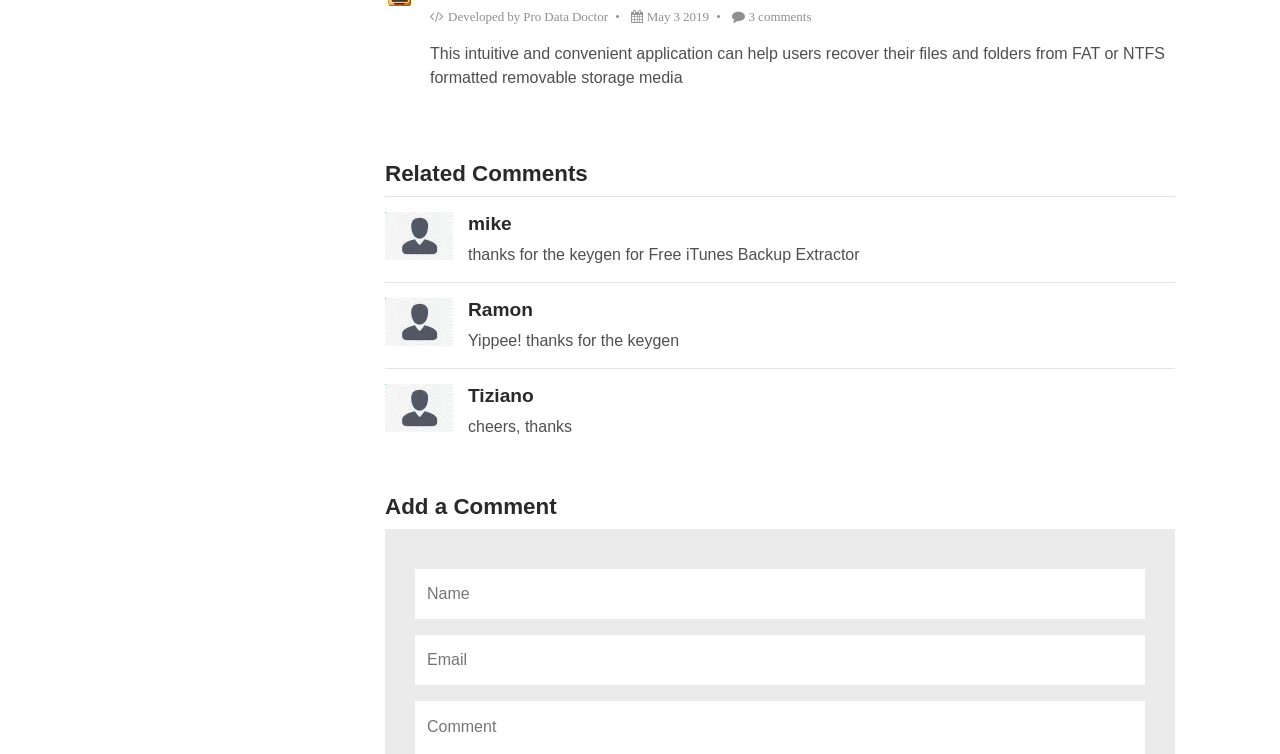How many comments are there?
Please answer the question as detailed as possible based on the image.

The number of comments is 3, as indicated by the static text element '3 comments'.